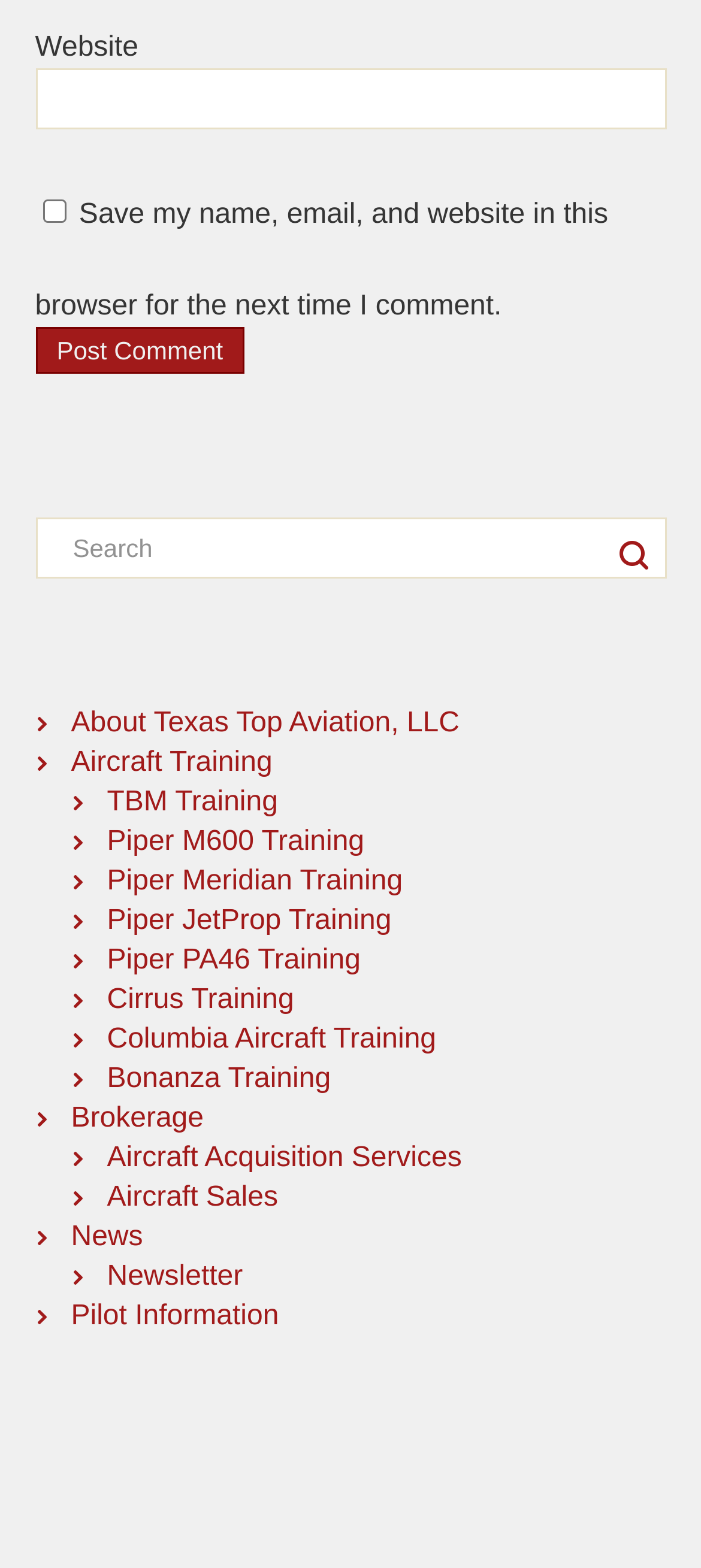Locate the bounding box coordinates of the UI element described by: "Brokerage". The bounding box coordinates should consist of four float numbers between 0 and 1, i.e., [left, top, right, bottom].

[0.101, 0.703, 0.291, 0.723]